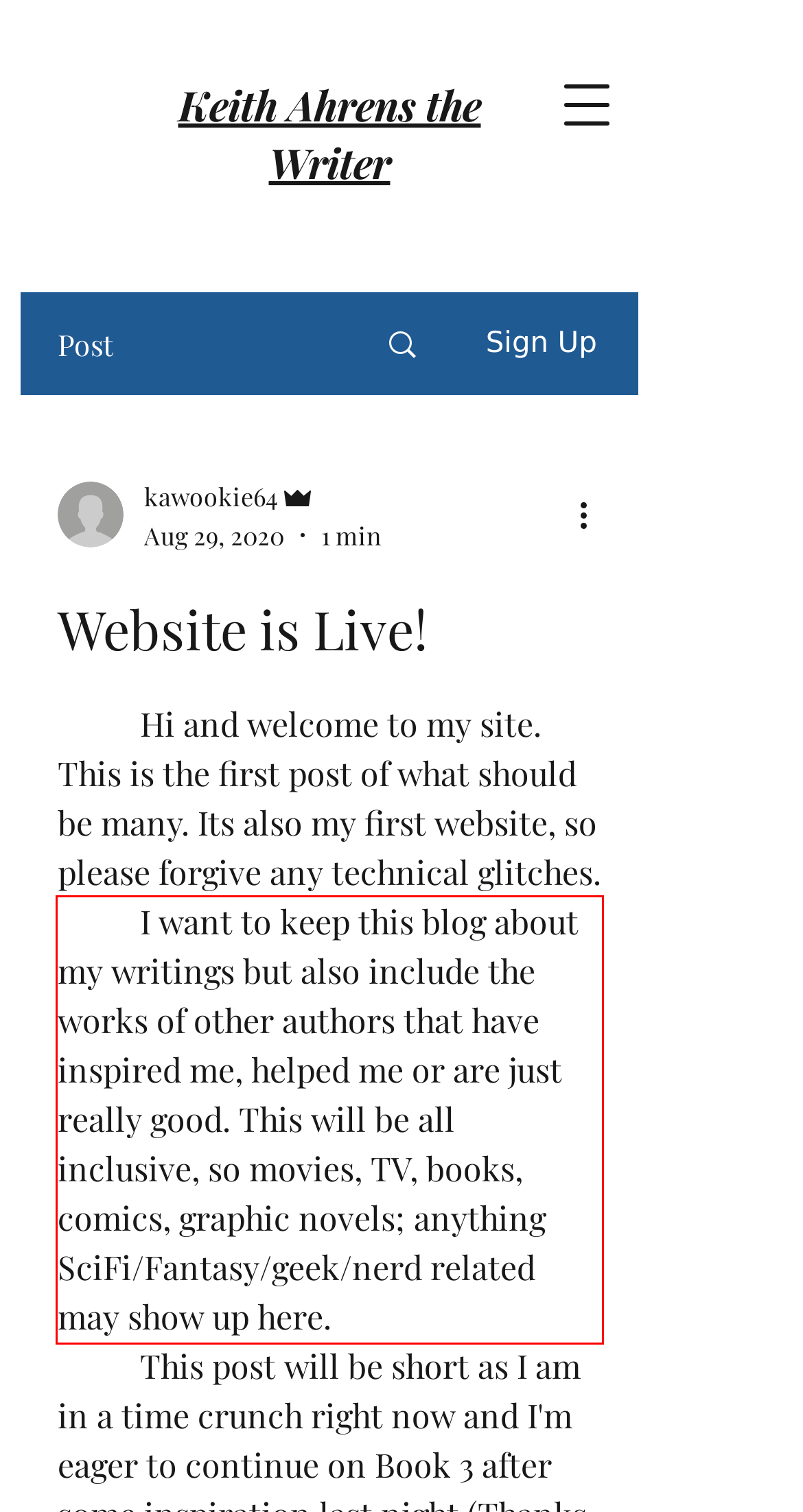You have a screenshot of a webpage where a UI element is enclosed in a red rectangle. Perform OCR to capture the text inside this red rectangle.

I want to keep this blog about my writings but also include the works of other authors that have inspired me, helped me or are just really good. This will be all inclusive, so movies, TV, books, comics, graphic novels; anything SciFi/Fantasy/geek/nerd related may show up here.